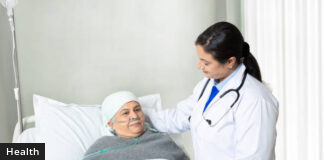Break down the image and describe every detail you can observe.

The image portrays a compassionate healthcare setting where a female doctor, dressed in a professional white coat and wearing a stethoscope, is providing care to a patient lying in a hospital bed. The patient, an elderly woman with a head covering, appears to be receiving support and comfort from the doctor. The scene conveys a sense of trust and professionalism, embodying the essence of patient care within the healthcare field, highlighting the important relationship between medical professionals and their patients. This image is associated with a health article titled "Shining Light on Cancer Supported Treatments: A Comprehensive Guide," emphasizing the significance of compassionate healthcare in the context of serious health conditions.